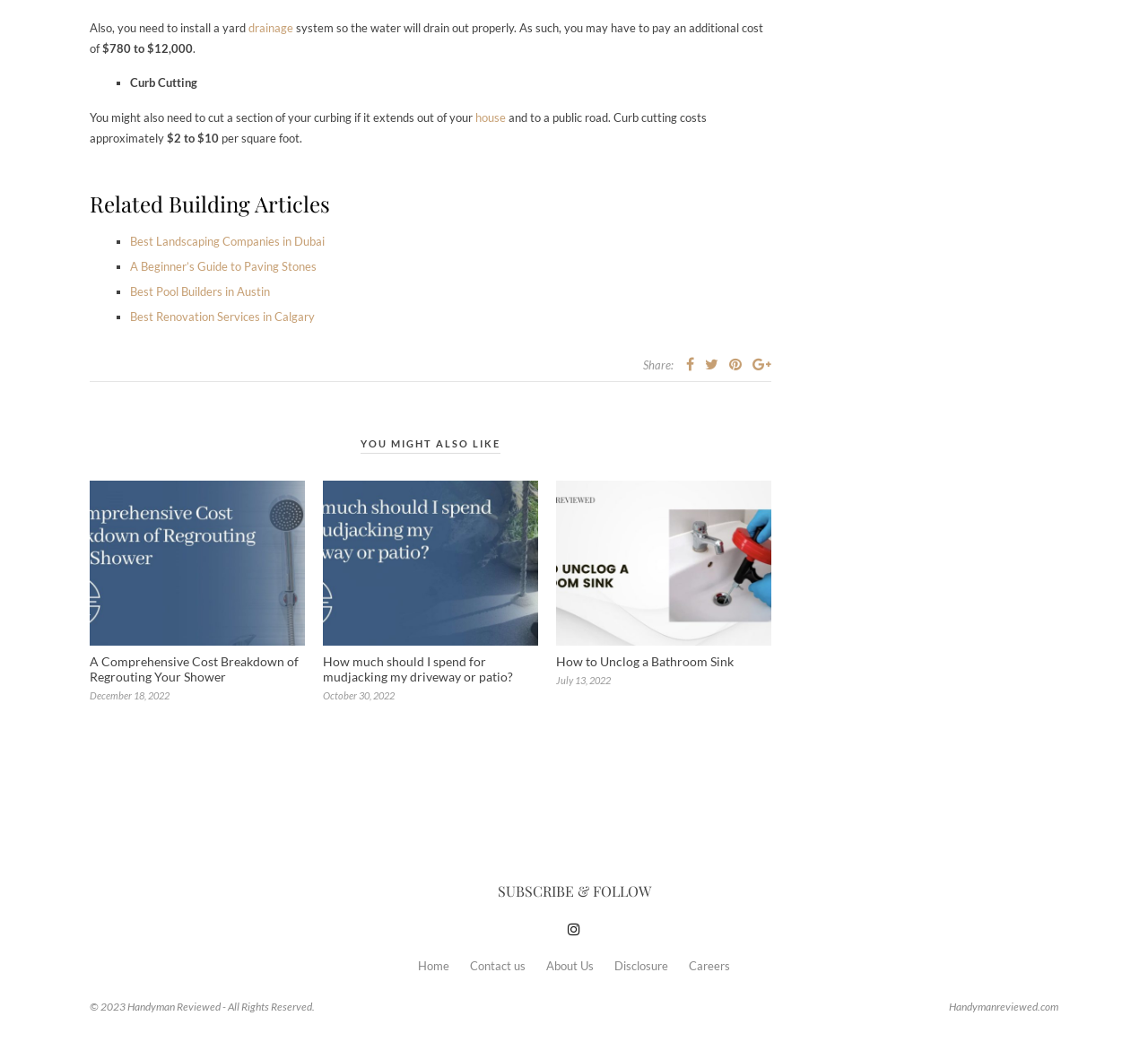Please identify the bounding box coordinates of the element's region that needs to be clicked to fulfill the following instruction: "Visit the article about regrouting your shower". The bounding box coordinates should consist of four float numbers between 0 and 1, i.e., [left, top, right, bottom].

[0.078, 0.614, 0.266, 0.628]